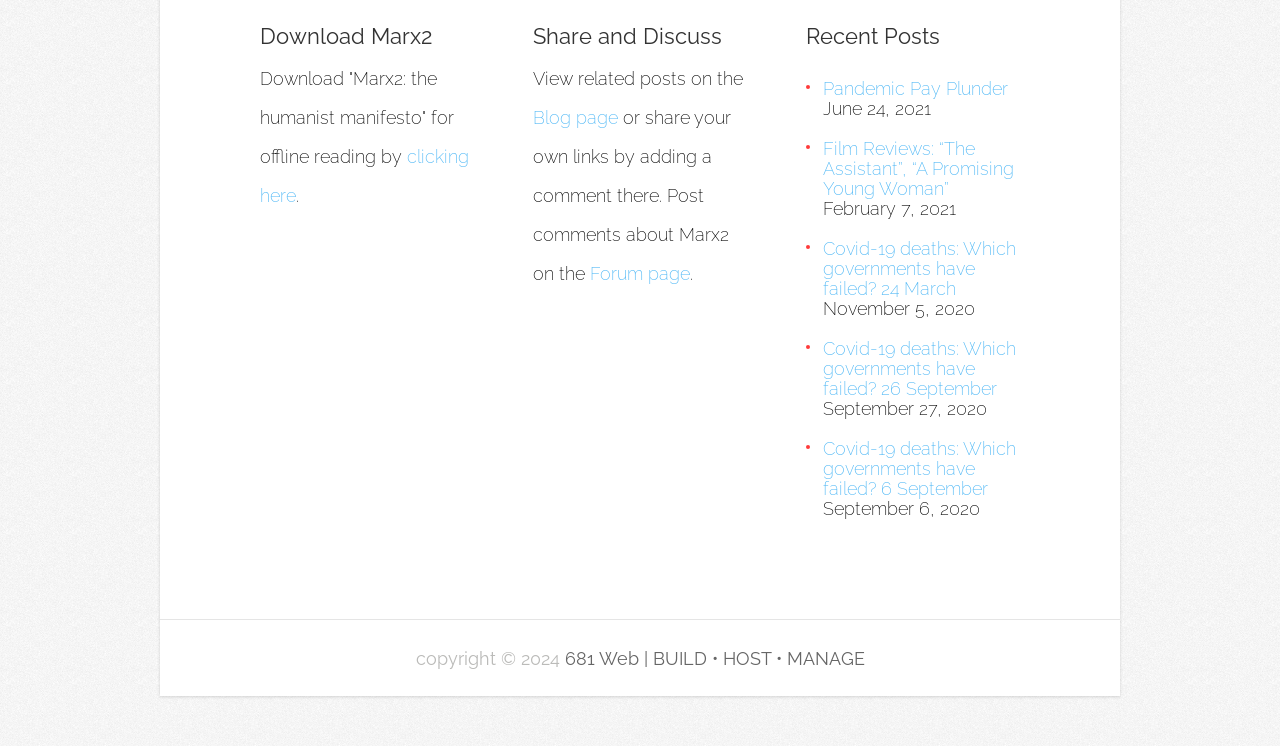Locate the bounding box coordinates of the element you need to click to accomplish the task described by this instruction: "Share your own links by adding a comment on the Forum page".

[0.461, 0.353, 0.539, 0.381]